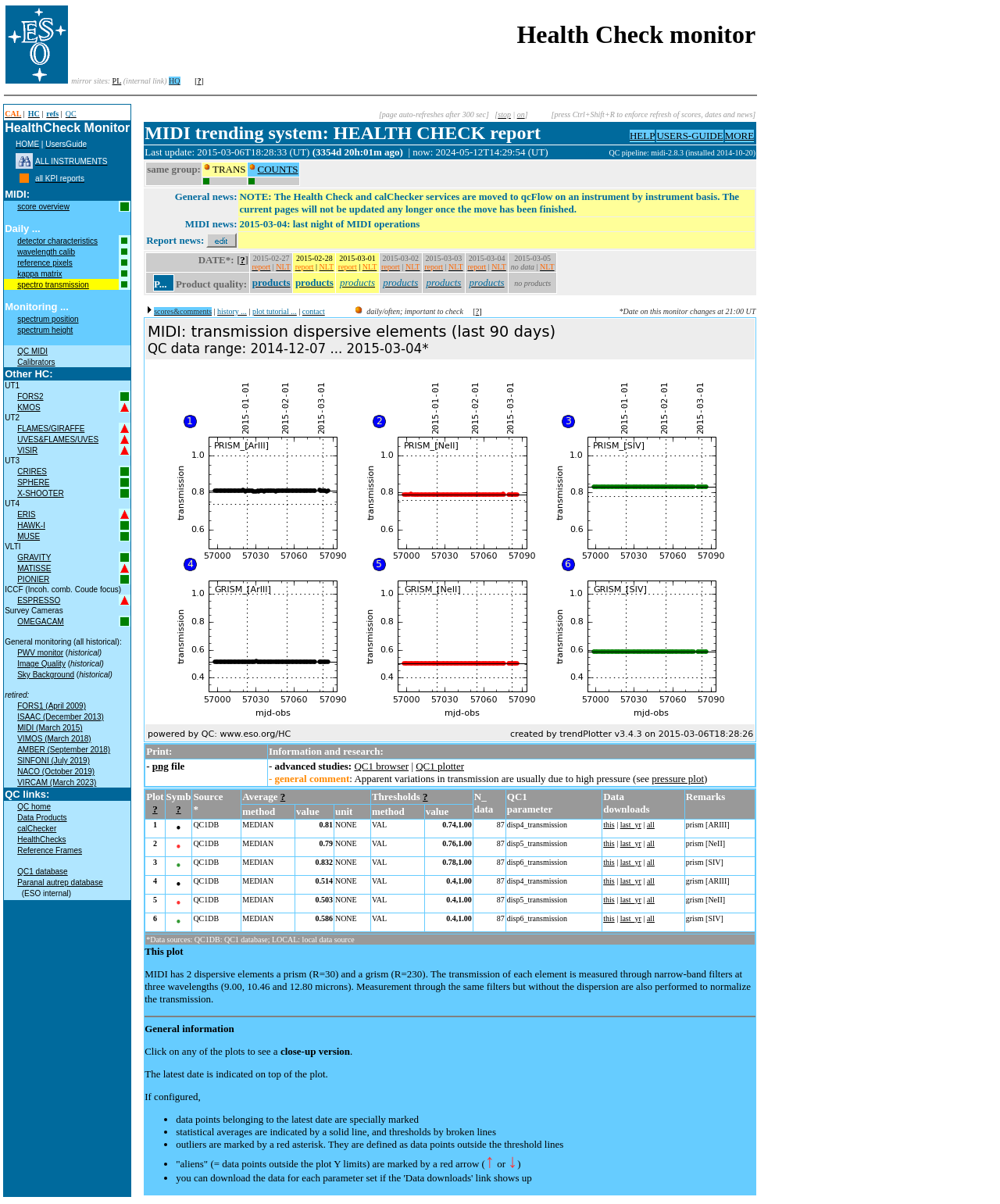Identify the coordinates of the bounding box for the element that must be clicked to accomplish the instruction: "View the 'Health Check monitor'".

[0.347, 0.017, 0.756, 0.041]